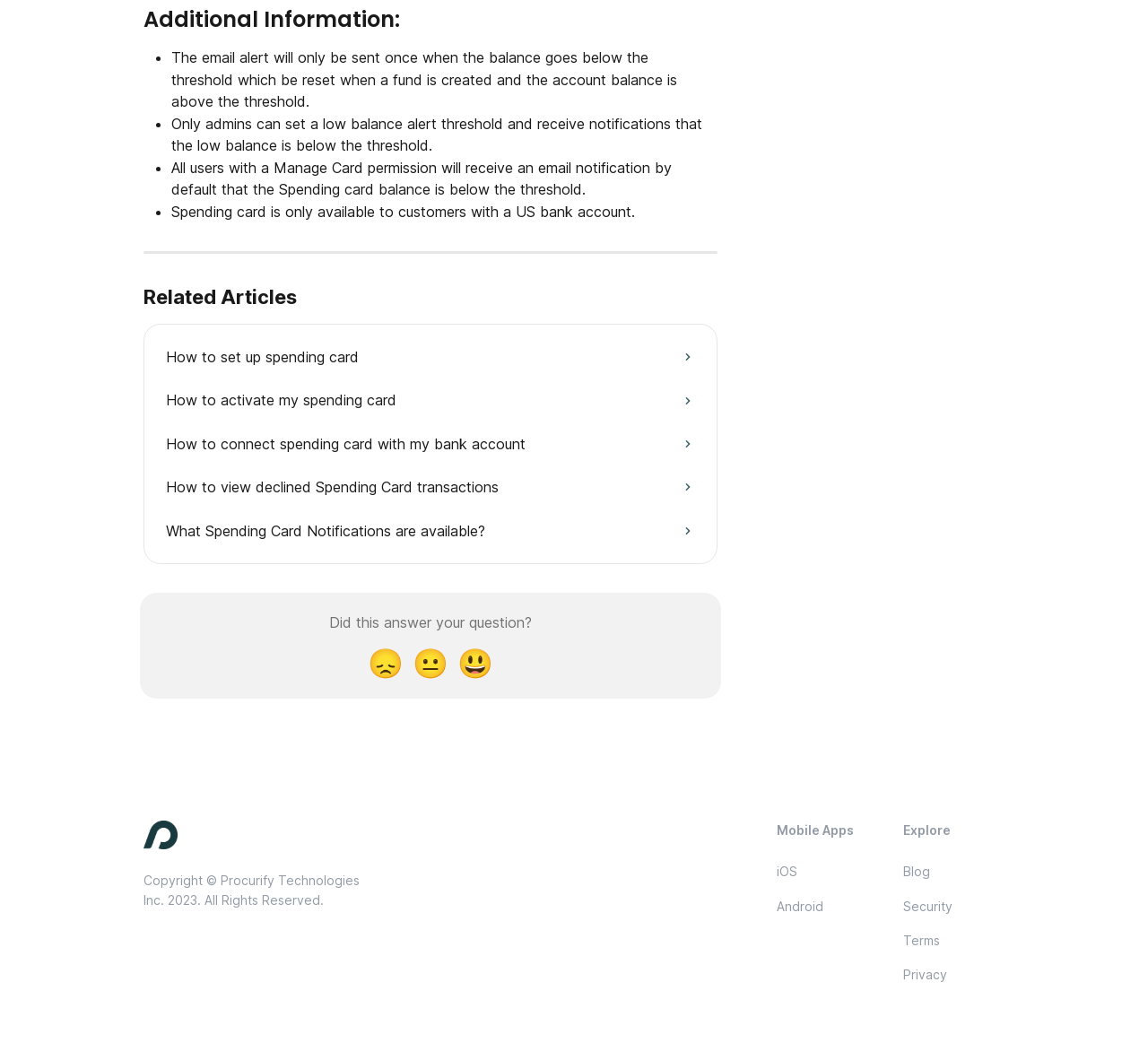Please provide the bounding box coordinates for the element that needs to be clicked to perform the following instruction: "Click on 'iOS'". The coordinates should be given as four float numbers between 0 and 1, i.e., [left, top, right, bottom].

[0.677, 0.828, 0.695, 0.843]